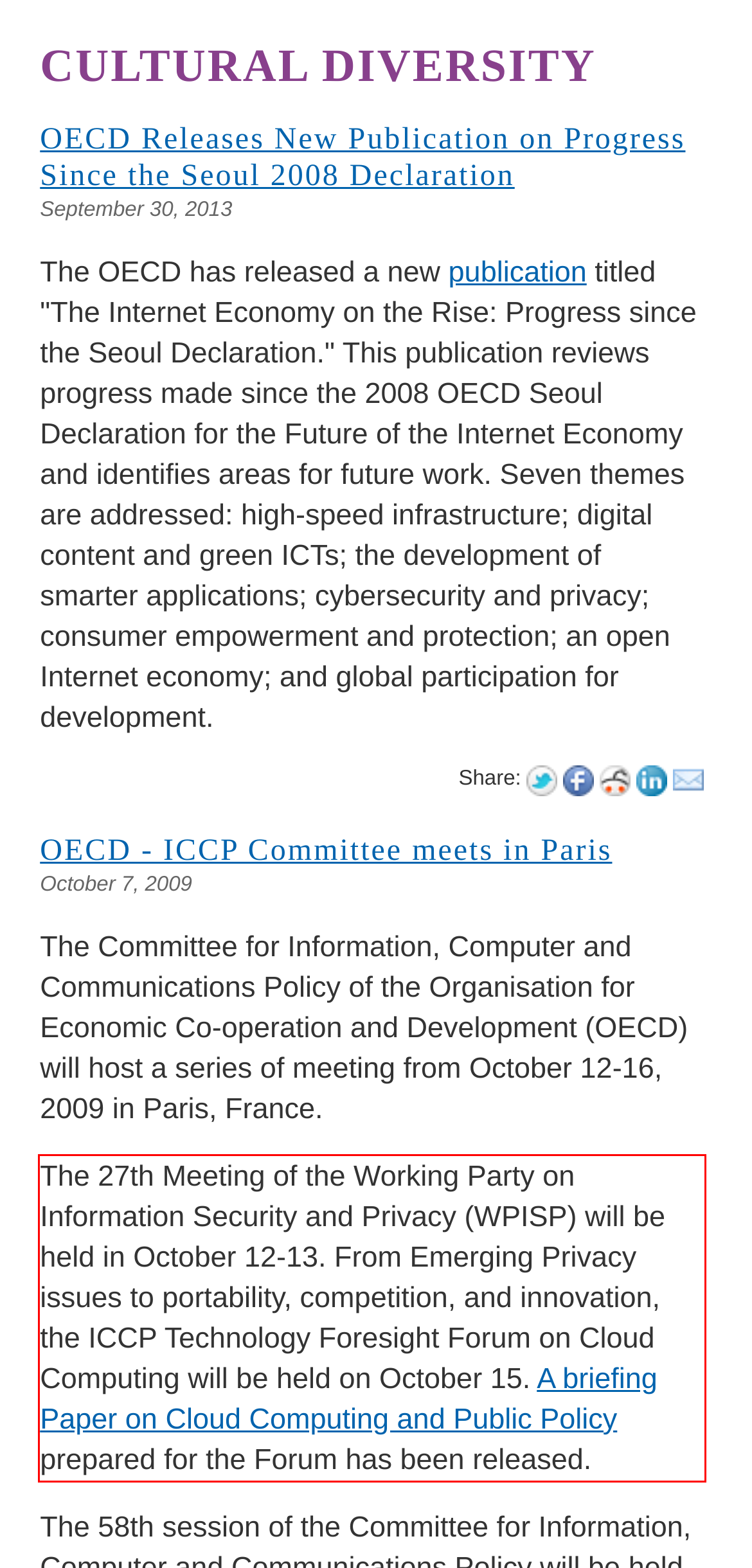Analyze the red bounding box in the provided webpage screenshot and generate the text content contained within.

The 27th Meeting of the Working Party on Information Security and Privacy (WPISP) will be held in October 12-13. From Emerging Privacy issues to portability, competition, and innovation, the ICCP Technology Foresight Forum on Cloud Computing will be held on October 15. A briefing Paper on Cloud Computing and Public Policy prepared for the Forum has been released.